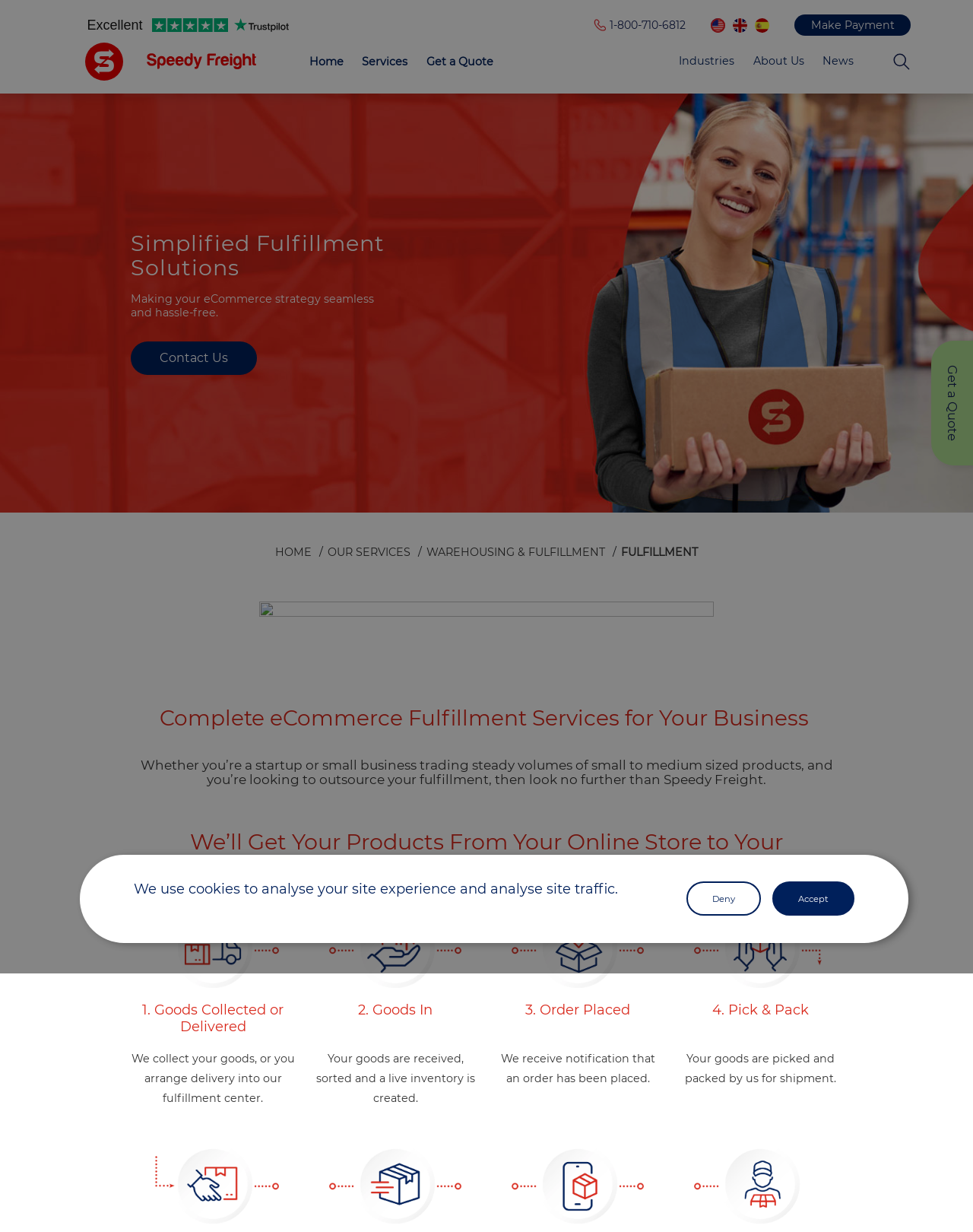What is the first step in the fulfillment process?
Please give a detailed answer to the question using the information shown in the image.

I determined the first step in the fulfillment process by examining the headings and static text elements on the webpage, specifically the heading '1. Goods Collected or Delivered' and the static text 'We collect your goods, or you arrange delivery into our fulfillment center.' which indicates that the first step is goods collection or delivery.